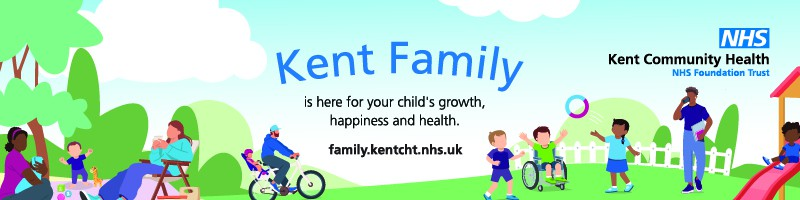Answer the question in a single word or phrase:
What is the purpose of the NHS logo in the image?

To enhance credibility